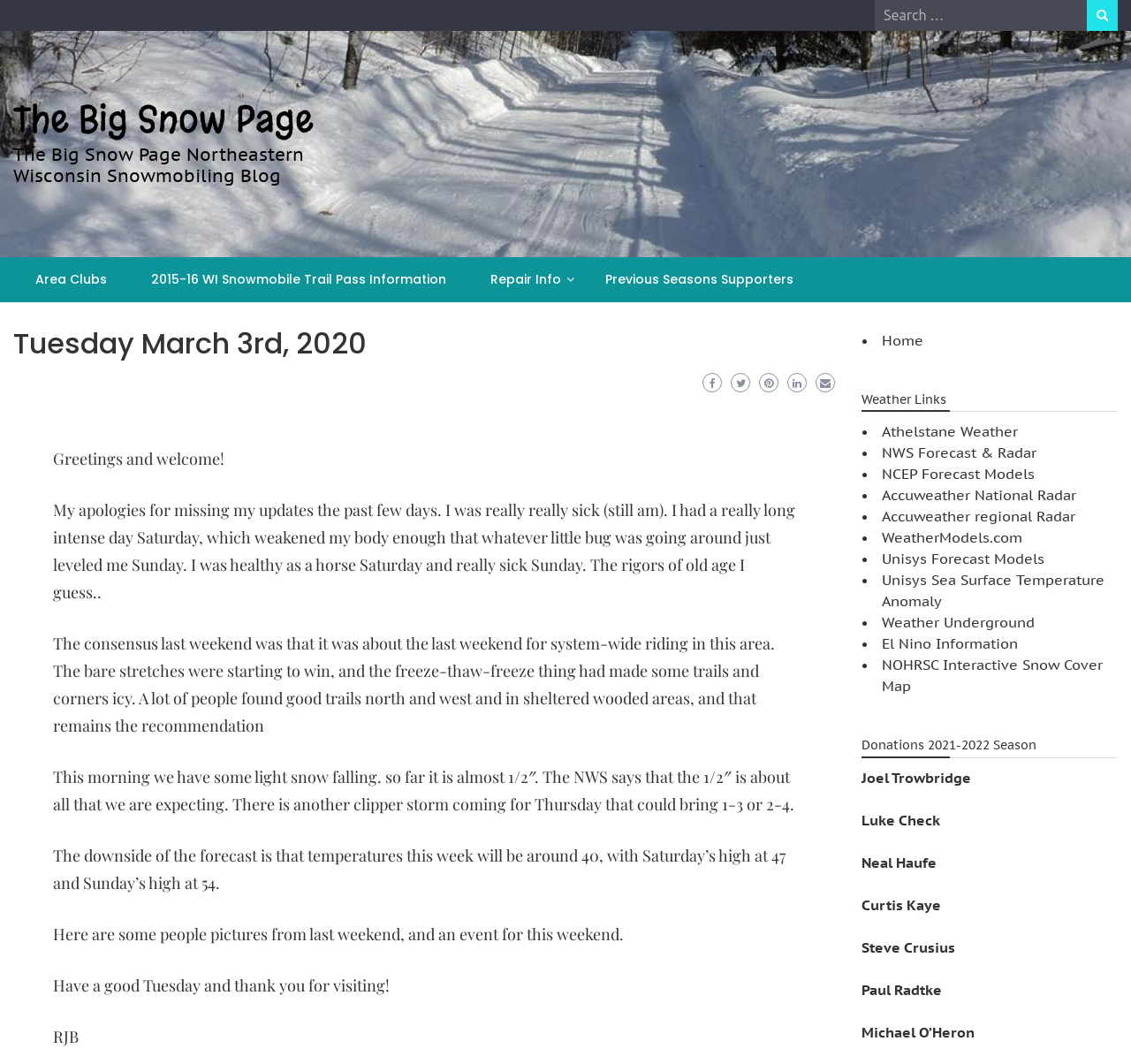What is the date mentioned in the heading?
Offer a detailed and full explanation in response to the question.

The heading element with bounding box coordinates [0.012, 0.31, 0.738, 0.336] contains the text 'Tuesday March 3rd, 2020', which is the date mentioned in the heading.